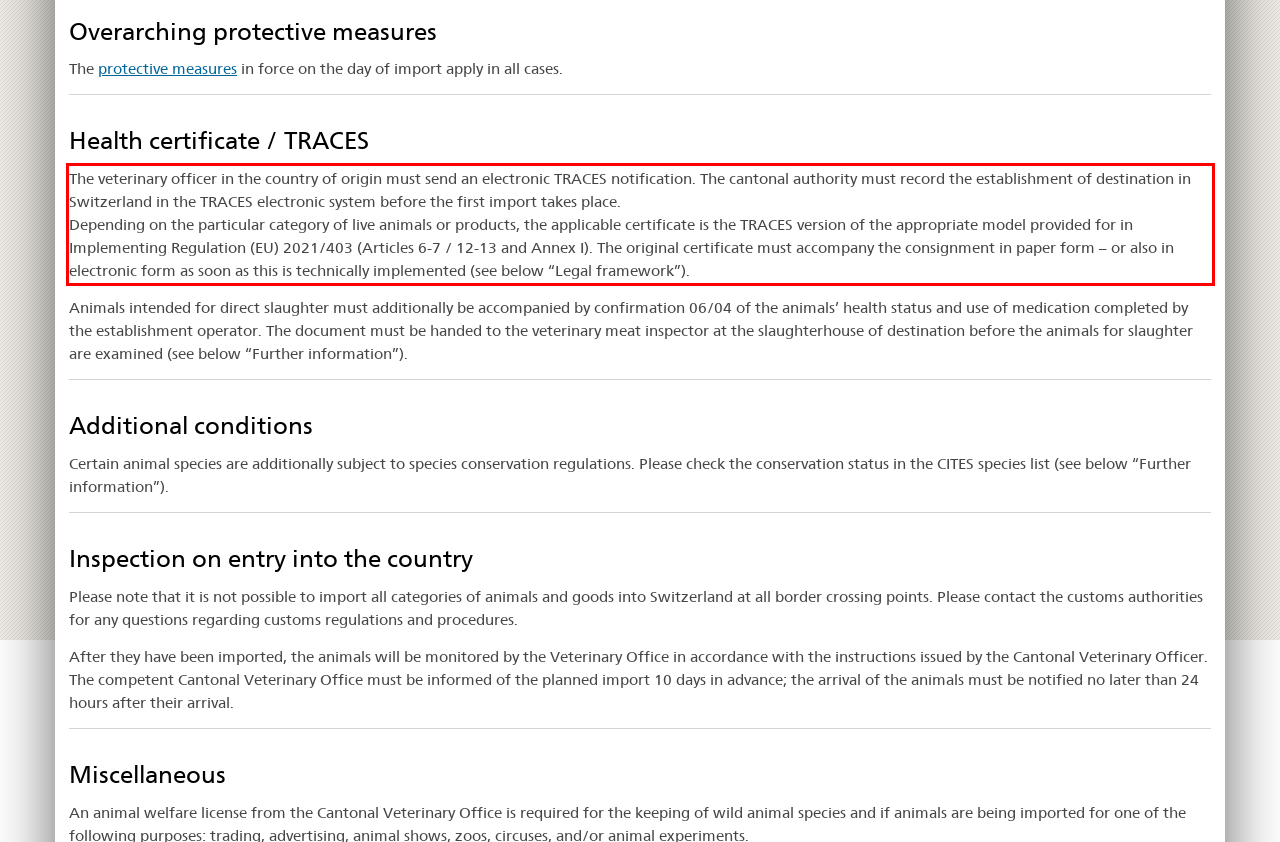Please examine the screenshot of the webpage and read the text present within the red rectangle bounding box.

The veterinary officer in the country of origin must send an electronic TRACES notification. The cantonal authority must record the establishment of destination in Switzerland in the TRACES electronic system before the first import takes place. Depending on the particular category of live animals or products, the applicable certificate is the TRACES version of the appropriate model provided for in Implementing Regulation (EU) 2021/403 (Articles 6-7 / 12-13 and Annex I). The original certificate must accompany the consignment in paper form – or also in electronic form as soon as this is technically implemented (see below “Legal framework”).